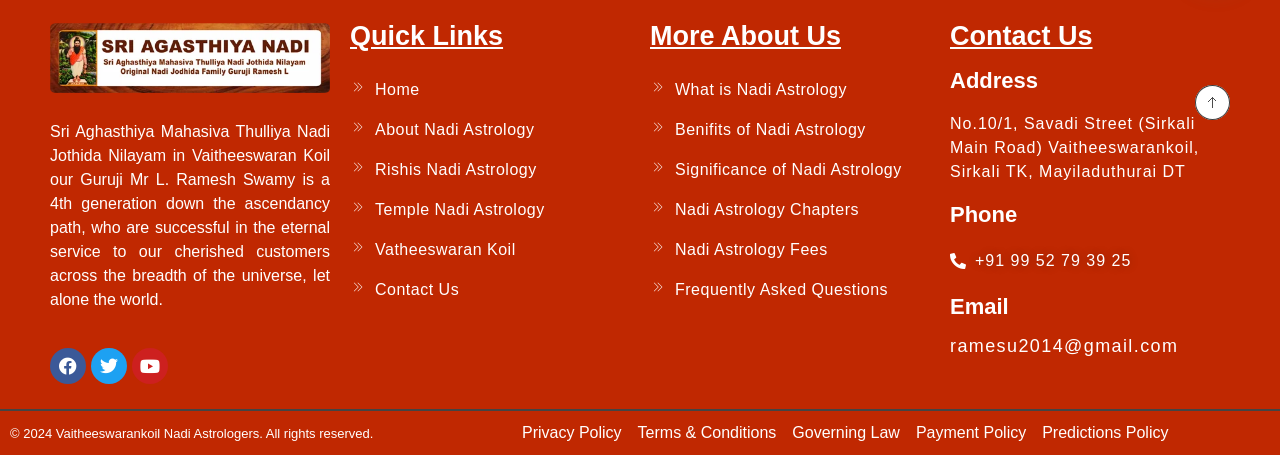Give a one-word or short-phrase answer to the following question: 
How many links are available under 'More About Us'?

6